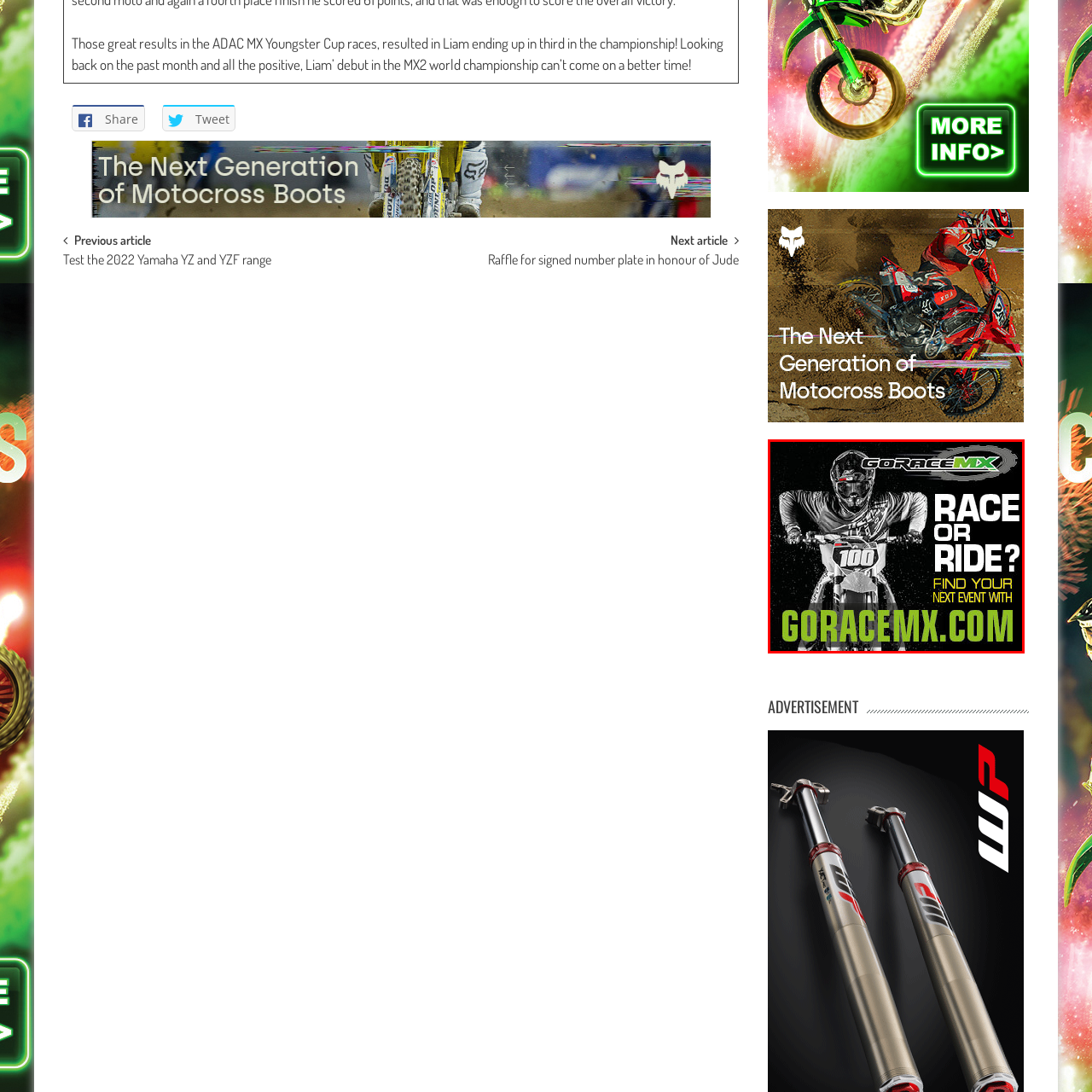Direct your attention to the image marked by the red box and answer the given question using a single word or phrase:
What is the purpose of the text 'RACE OR RIDE?'?

To prompt the viewer